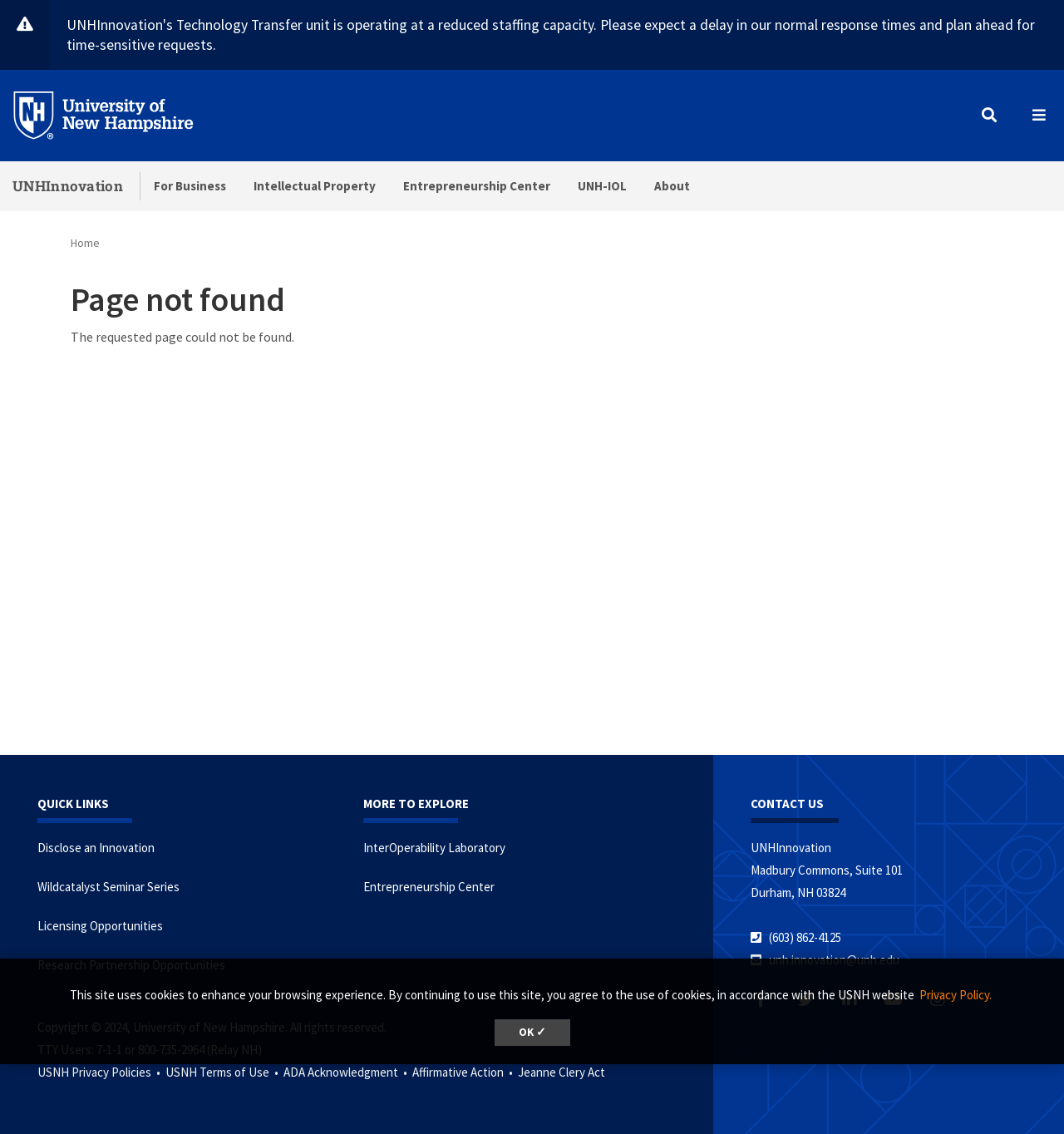Pinpoint the bounding box coordinates of the element you need to click to execute the following instruction: "Disclose an Innovation". The bounding box should be represented by four float numbers between 0 and 1, in the format [left, top, right, bottom].

[0.035, 0.741, 0.145, 0.755]